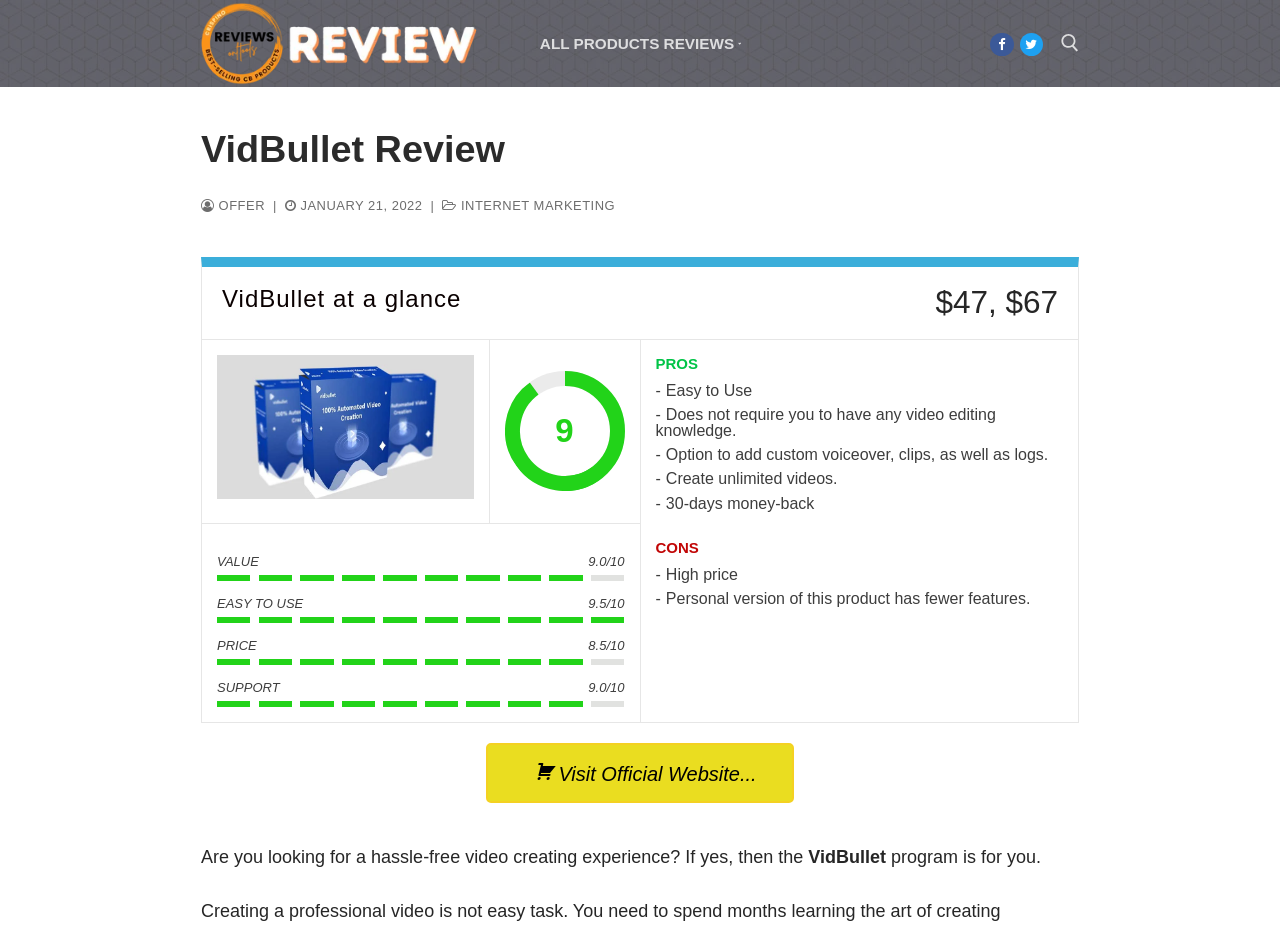Please identify the bounding box coordinates of the element that needs to be clicked to perform the following instruction: "Search for a product".

[0.637, 0.114, 0.856, 0.211]